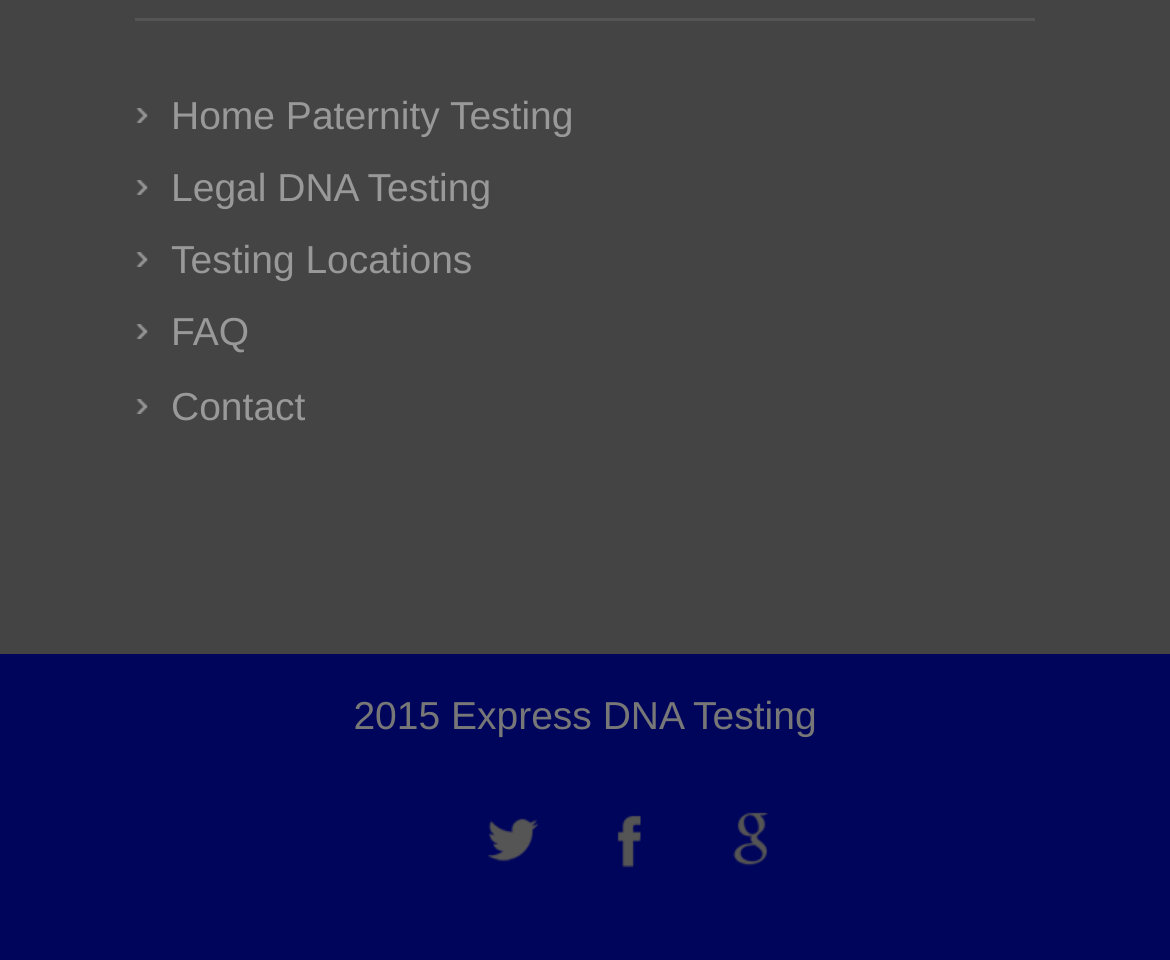Find the bounding box coordinates of the element's region that should be clicked in order to follow the given instruction: "go to home paternity testing". The coordinates should consist of four float numbers between 0 and 1, i.e., [left, top, right, bottom].

[0.146, 0.097, 0.49, 0.144]